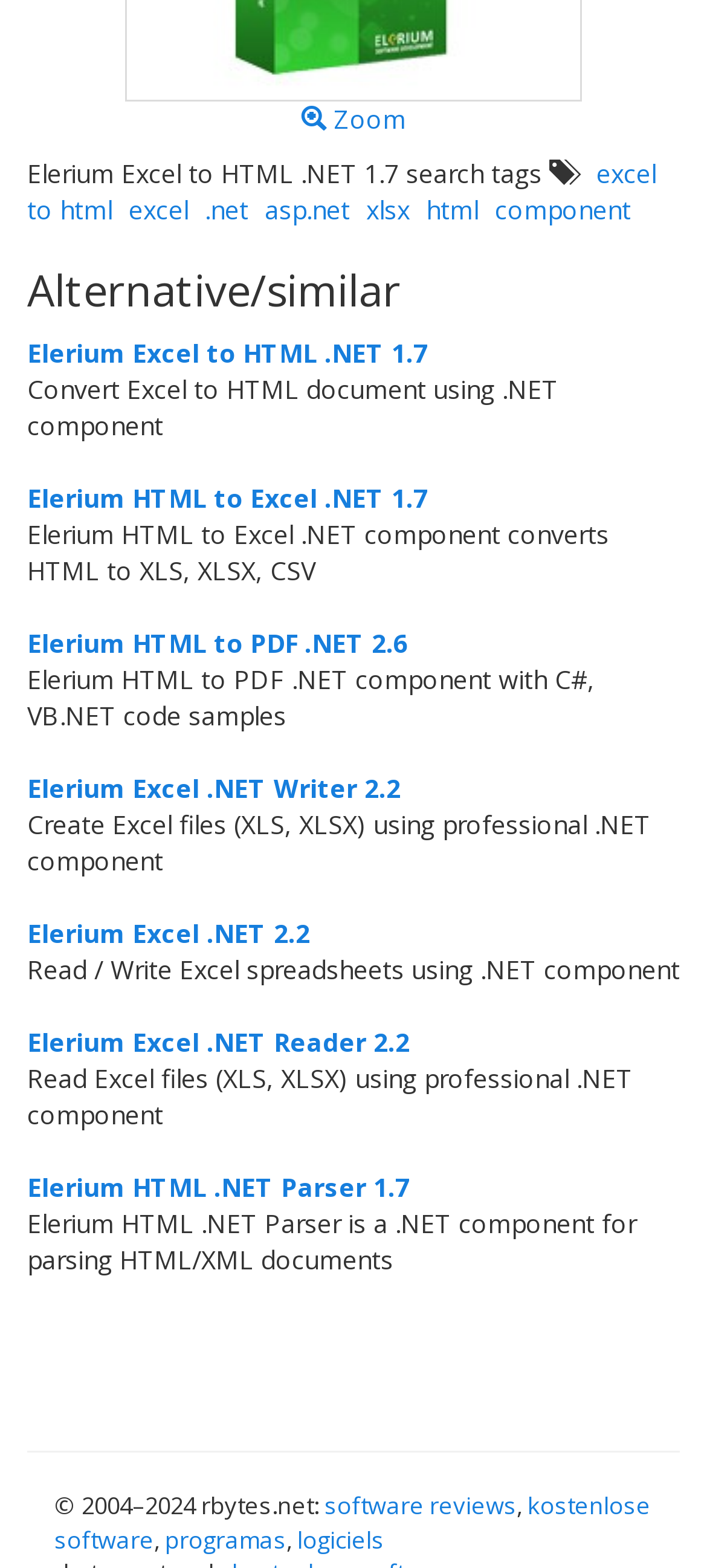Predict the bounding box coordinates for the UI element described as: "component". The coordinates should be four float numbers between 0 and 1, presented as [left, top, right, bottom].

[0.7, 0.123, 0.905, 0.145]